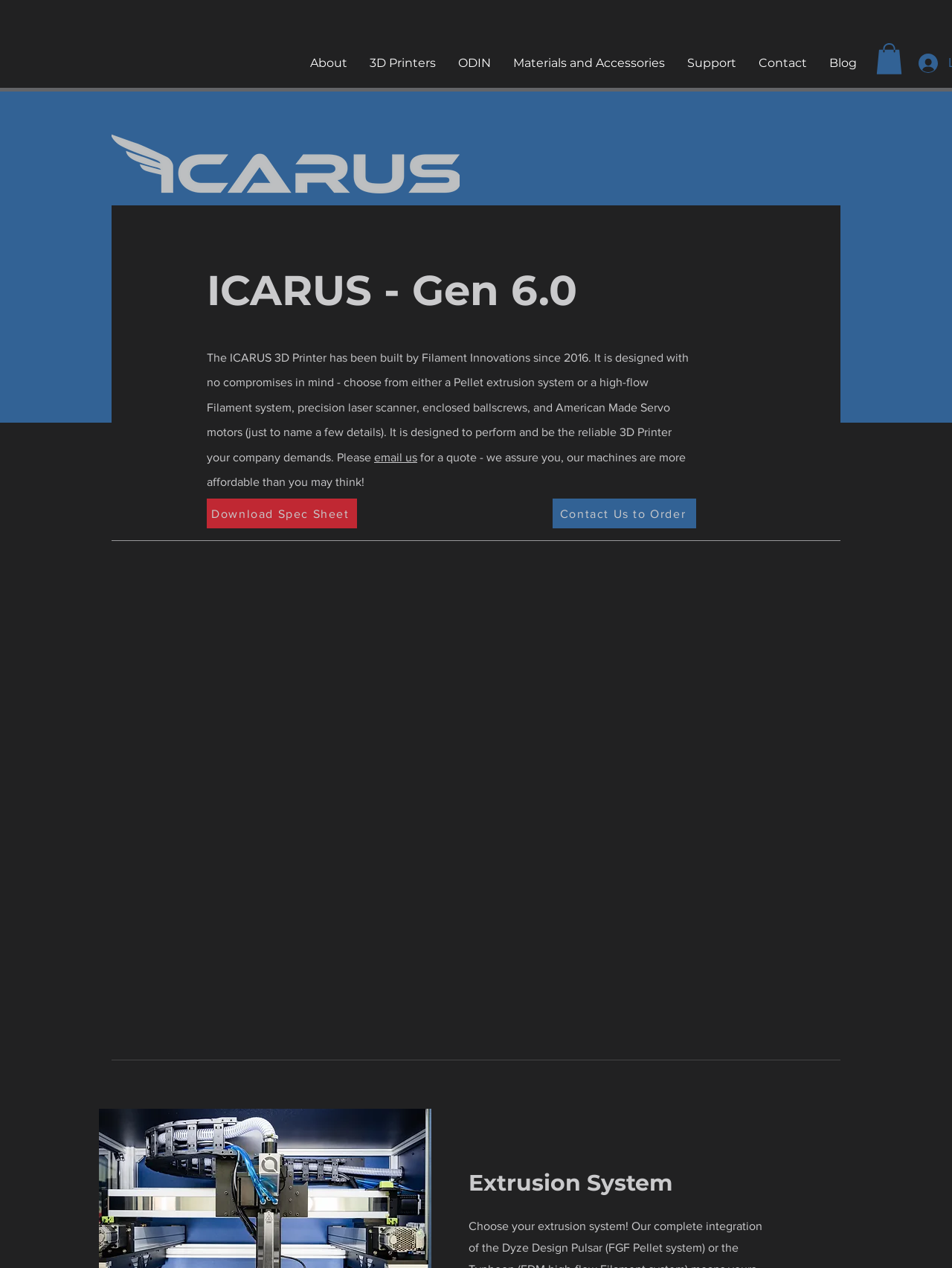Please locate the bounding box coordinates of the element that needs to be clicked to achieve the following instruction: "Click 2023 Catalog". The coordinates should be four float numbers between 0 and 1, i.e., [left, top, right, bottom].

[0.148, 0.034, 0.259, 0.058]